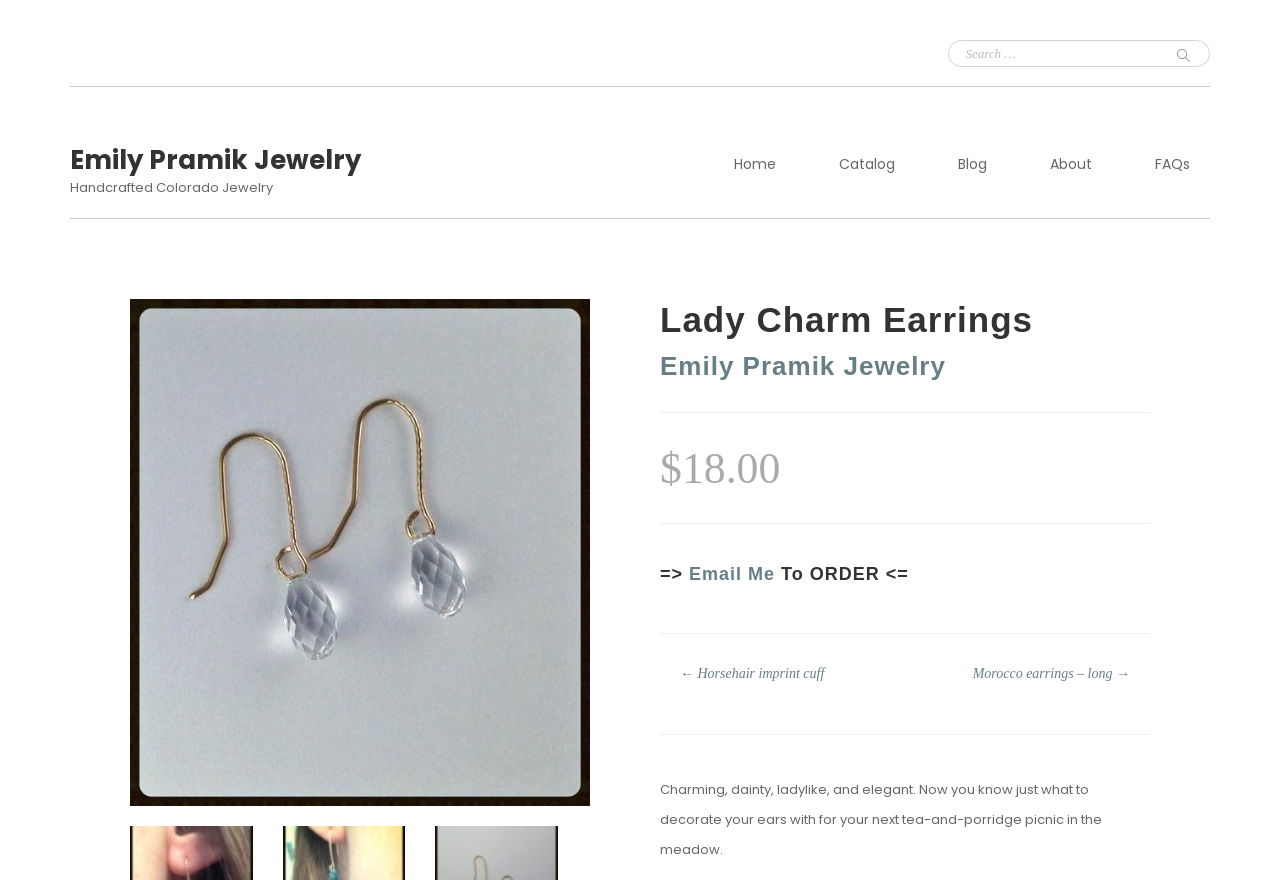Respond to the question below with a concise word or phrase:
How many navigation links are in the top menu?

5